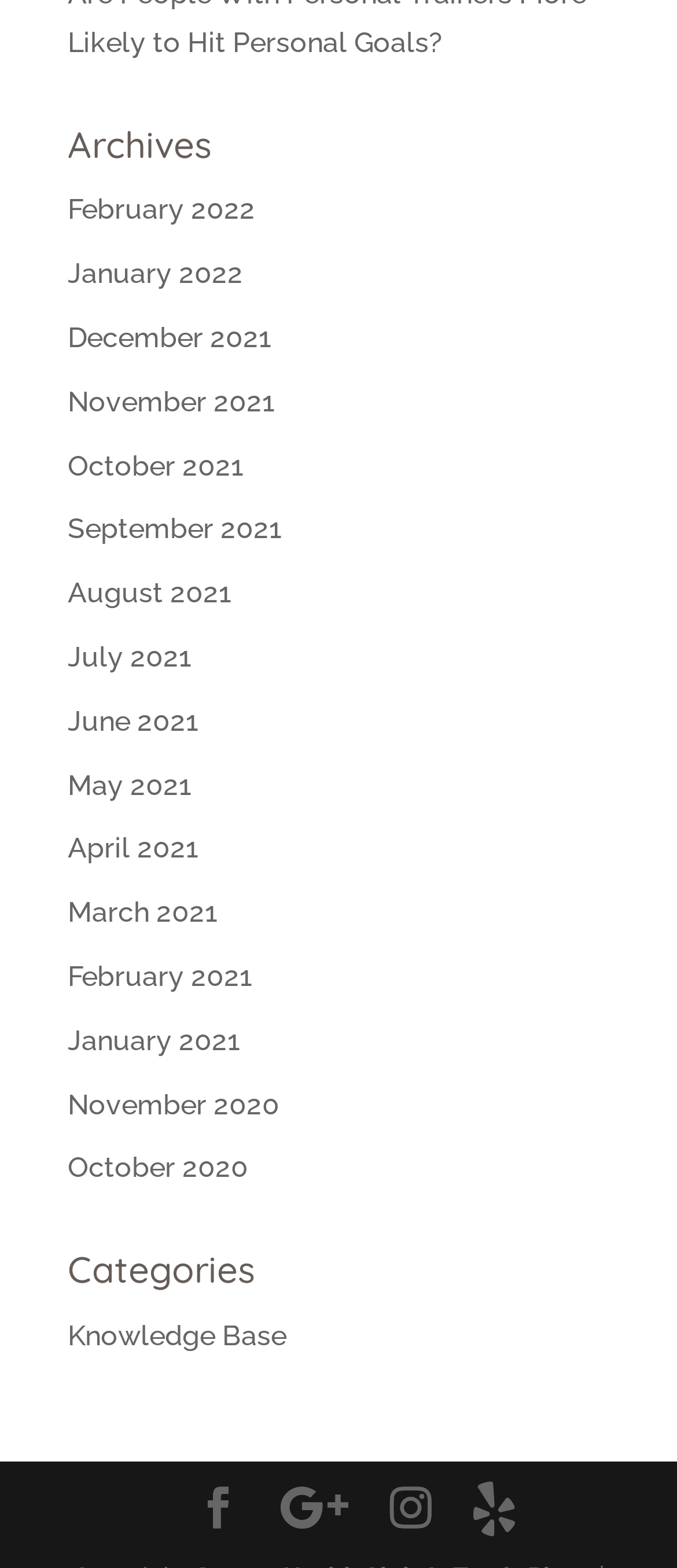Provide a one-word or one-phrase answer to the question:
What is the last month listed in the archives for 2021?

December 2021